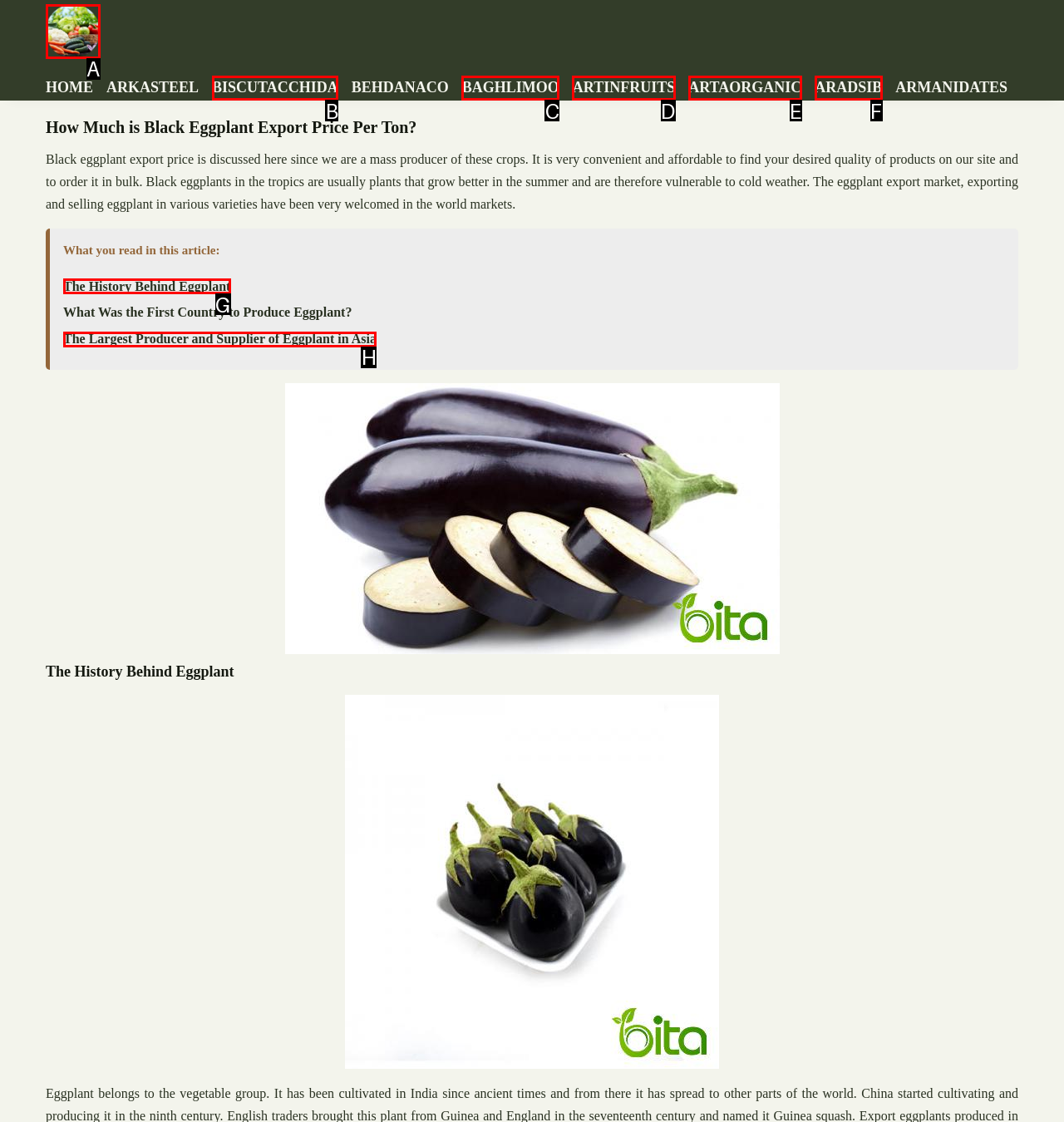Determine which option matches the element description: aradsib
Reply with the letter of the appropriate option from the options provided.

F